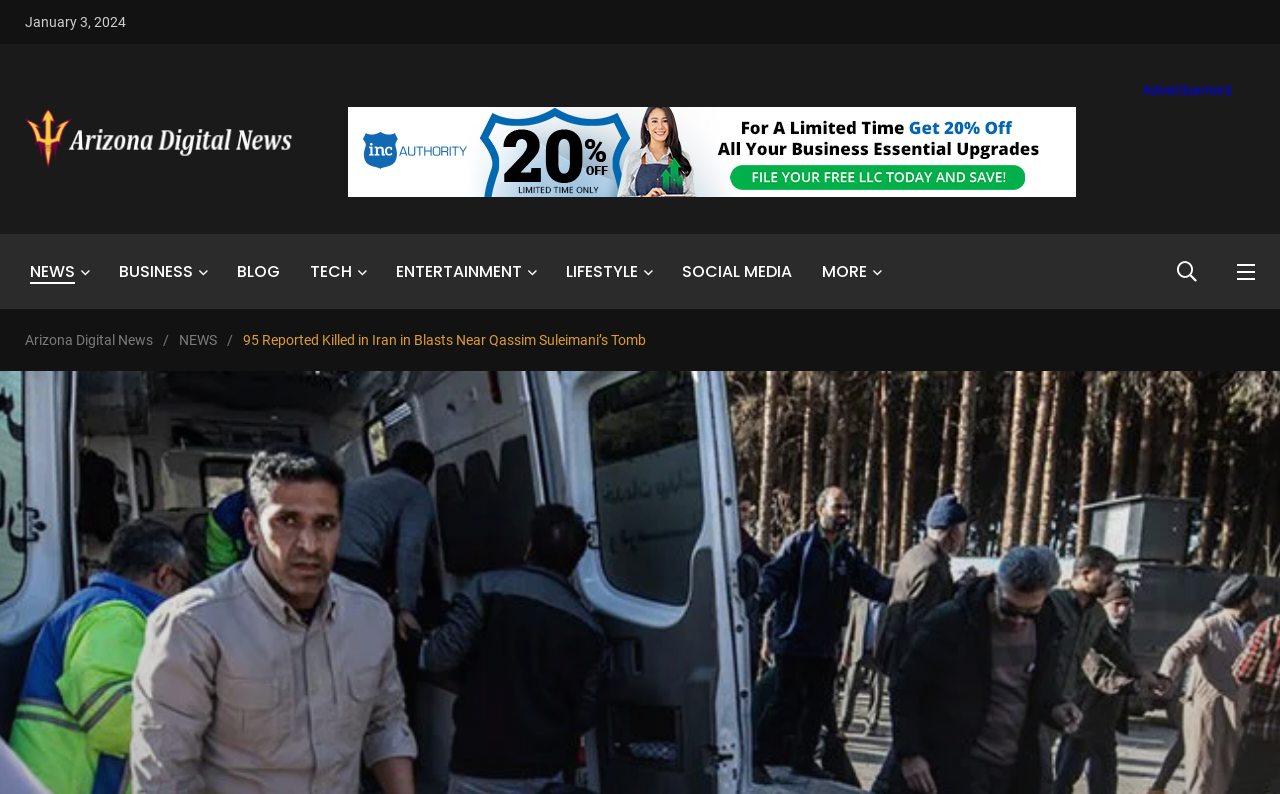Can you show the bounding box coordinates of the region to click on to complete the task described in the instruction: "Click on NEWS"?

[0.023, 0.327, 0.059, 0.358]